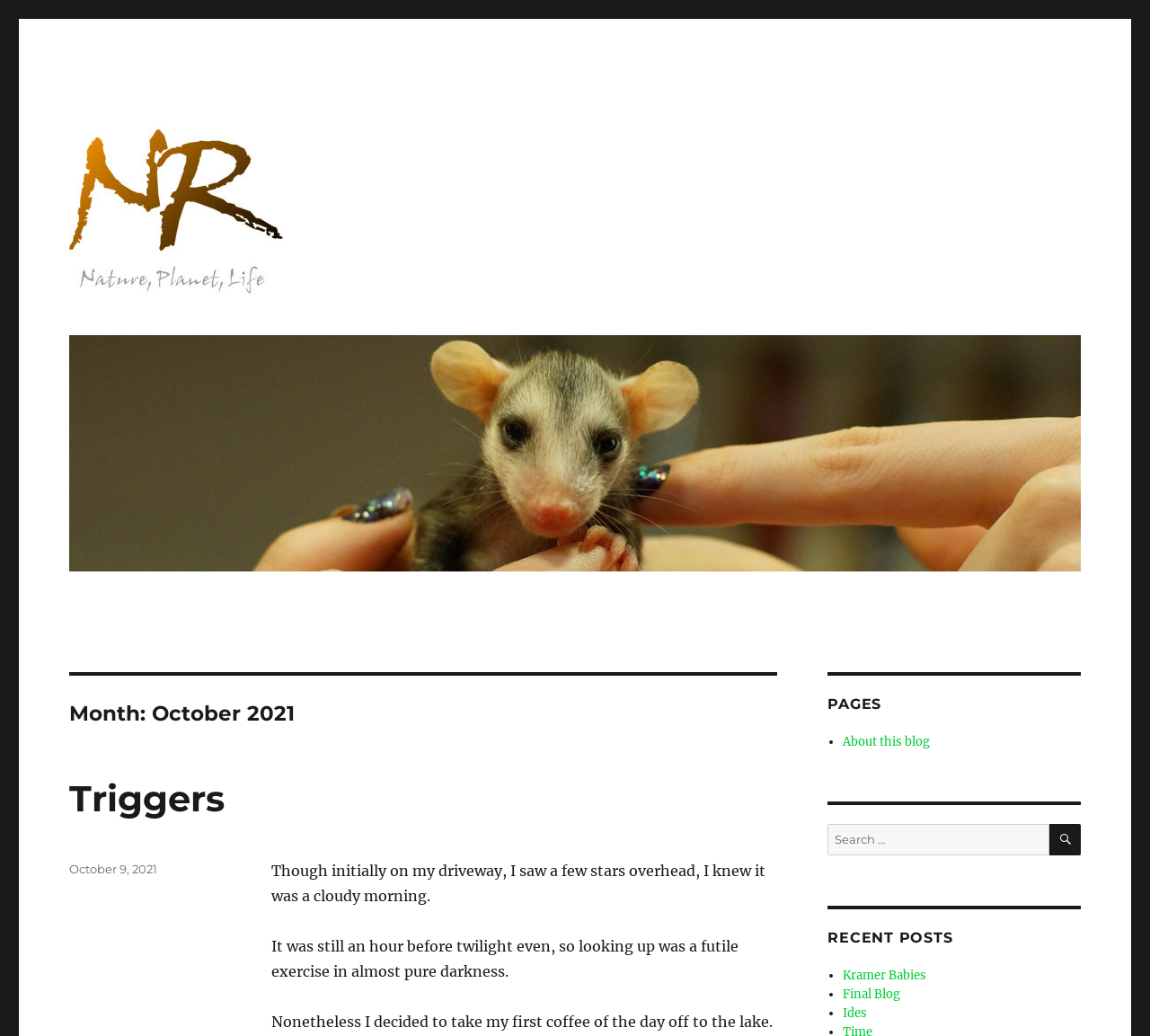Can you find the bounding box coordinates of the area I should click to execute the following instruction: "read the post about Triggers"?

[0.06, 0.749, 0.196, 0.792]